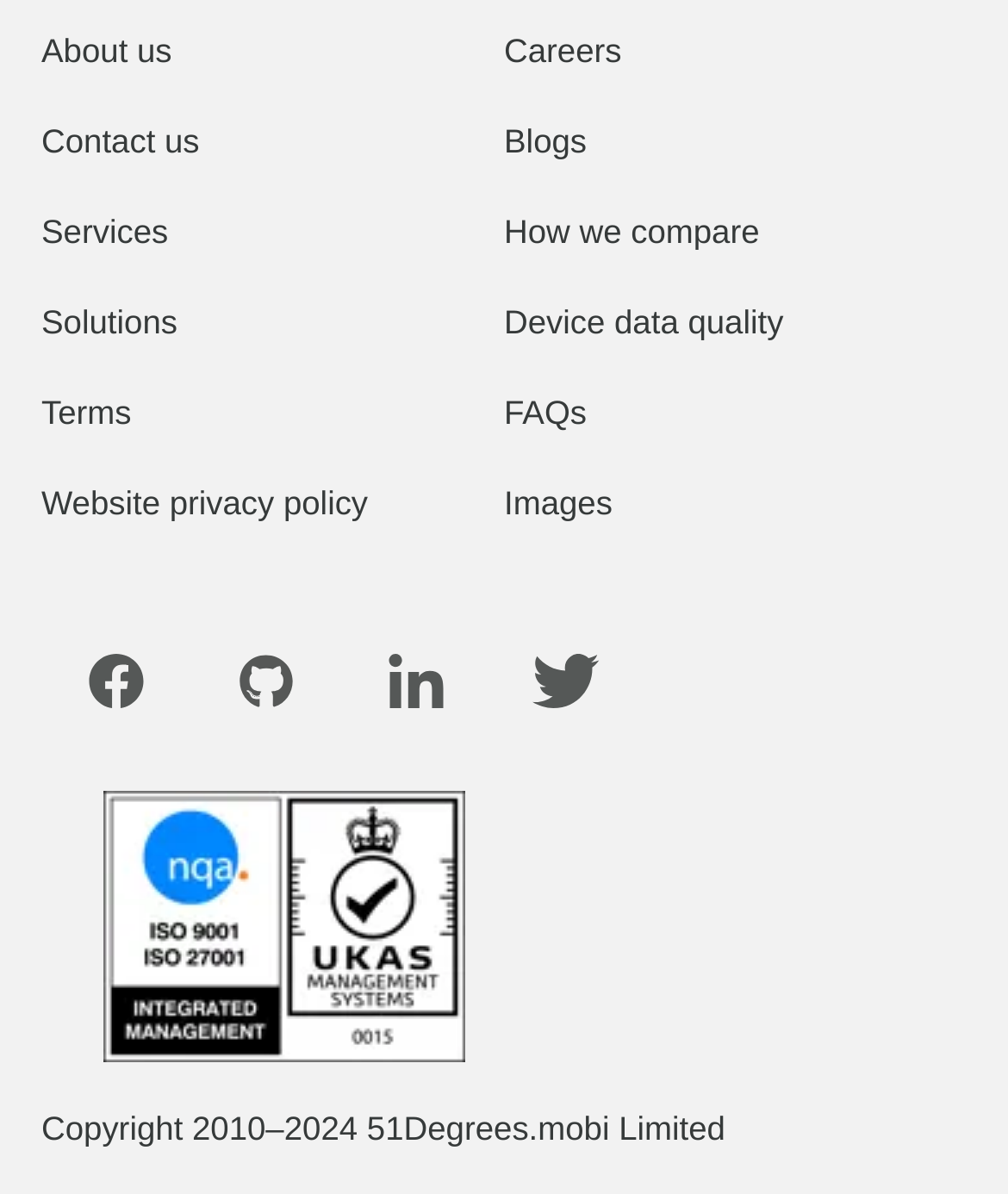What is the certification logo shown on the webpage?
Please answer the question as detailed as possible based on the image.

I found an image element with the description 'ISO9001 ISO27001 Certification' and its bounding box coordinates are [0.103, 0.662, 0.462, 0.889], which indicates its position on the webpage.